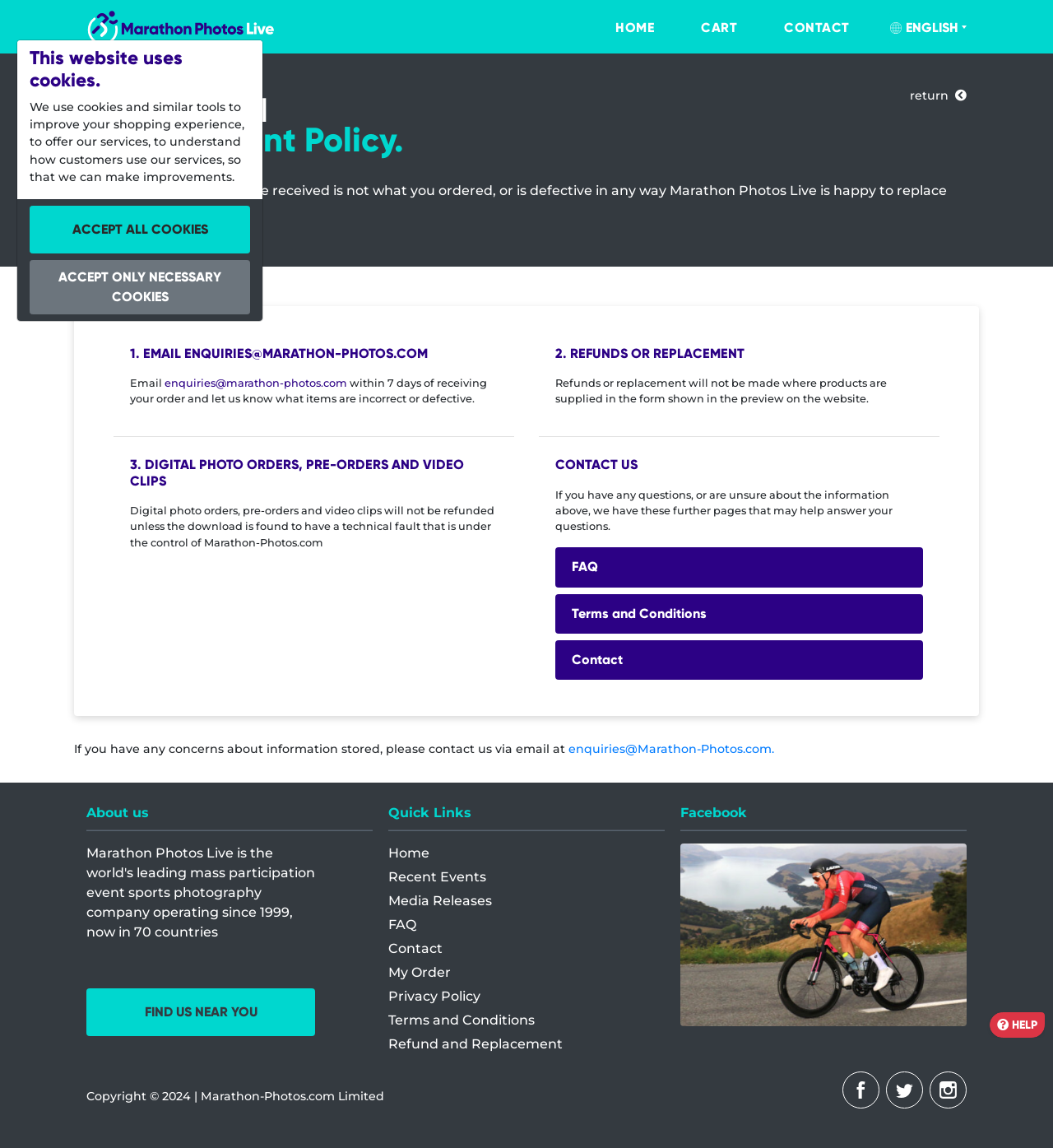Locate the UI element described by Privacy Policy and provide its bounding box coordinates. Use the format (top-left x, top-left y, bottom-right x, bottom-right y) with all values as floating point numbers between 0 and 1.

[0.368, 0.861, 0.456, 0.875]